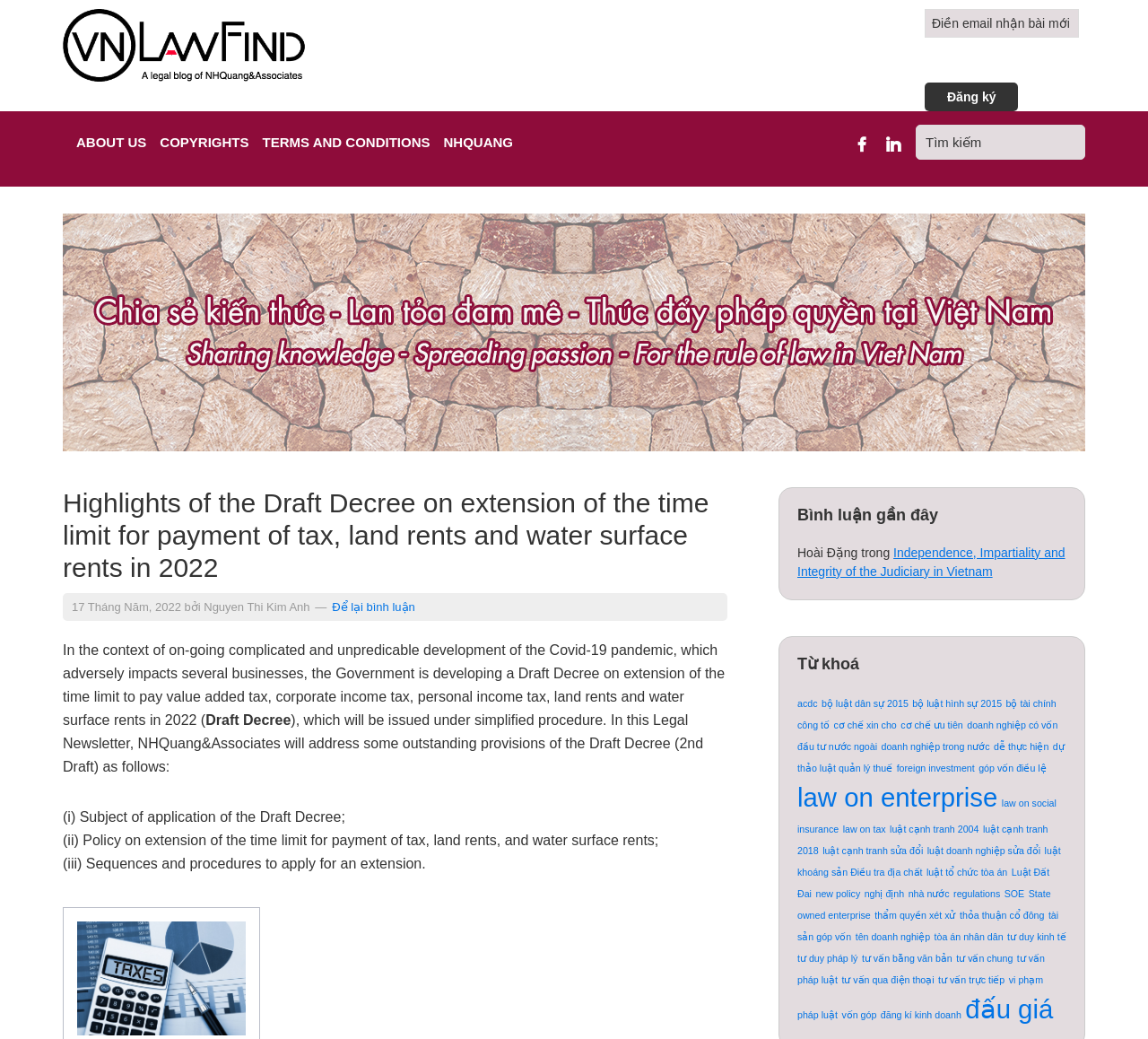What is the name of the website?
Carefully examine the image and provide a detailed answer to the question.

The name of the website can be found in the top-left corner of the webpage, where the logo 'vnlawfind' is located, and it is also written as 'VNLawFind' in text format next to the logo.